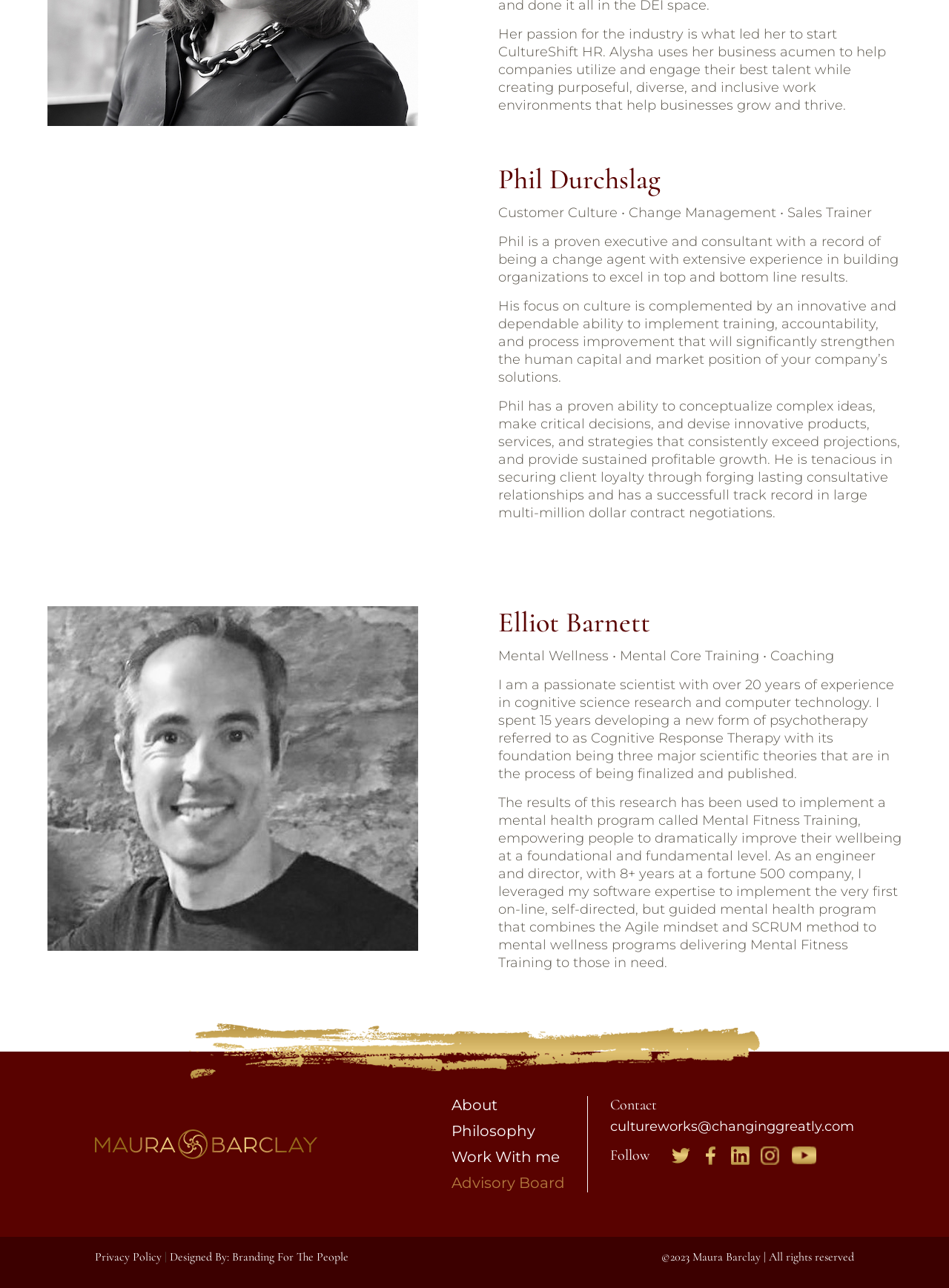Identify the bounding box coordinates of the clickable section necessary to follow the following instruction: "Click on 'Contact' link". The coordinates should be presented as four float numbers from 0 to 1, i.e., [left, top, right, bottom].

[0.643, 0.851, 0.692, 0.865]